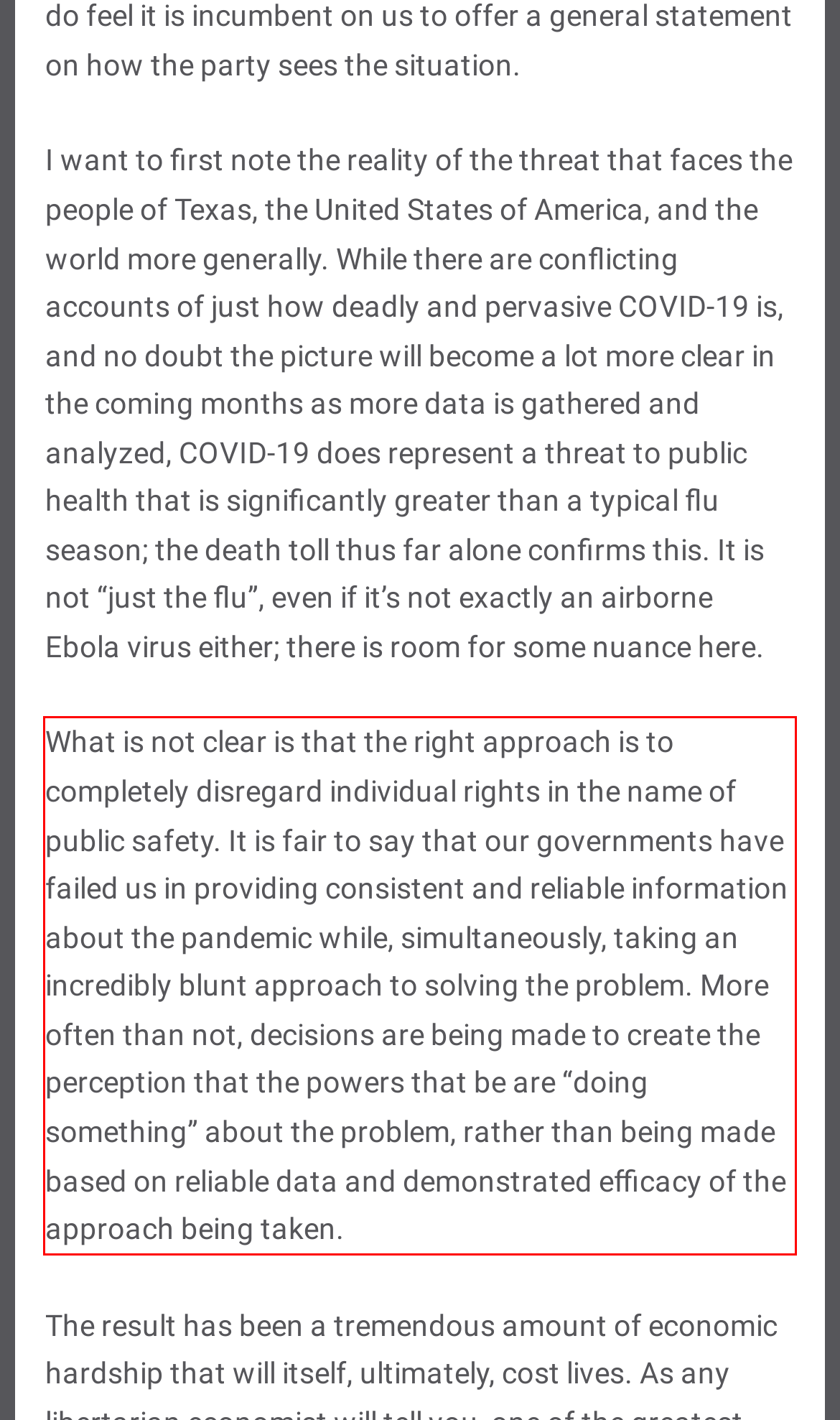Within the provided webpage screenshot, find the red rectangle bounding box and perform OCR to obtain the text content.

What is not clear is that the right approach is to completely disregard individual rights in the name of public safety. It is fair to say that our governments have failed us in providing consistent and reliable information about the pandemic while, simultaneously, taking an incredibly blunt approach to solving the problem. More often than not, decisions are being made to create the perception that the powers that be are “doing something” about the problem, rather than being made based on reliable data and demonstrated efficacy of the approach being taken.